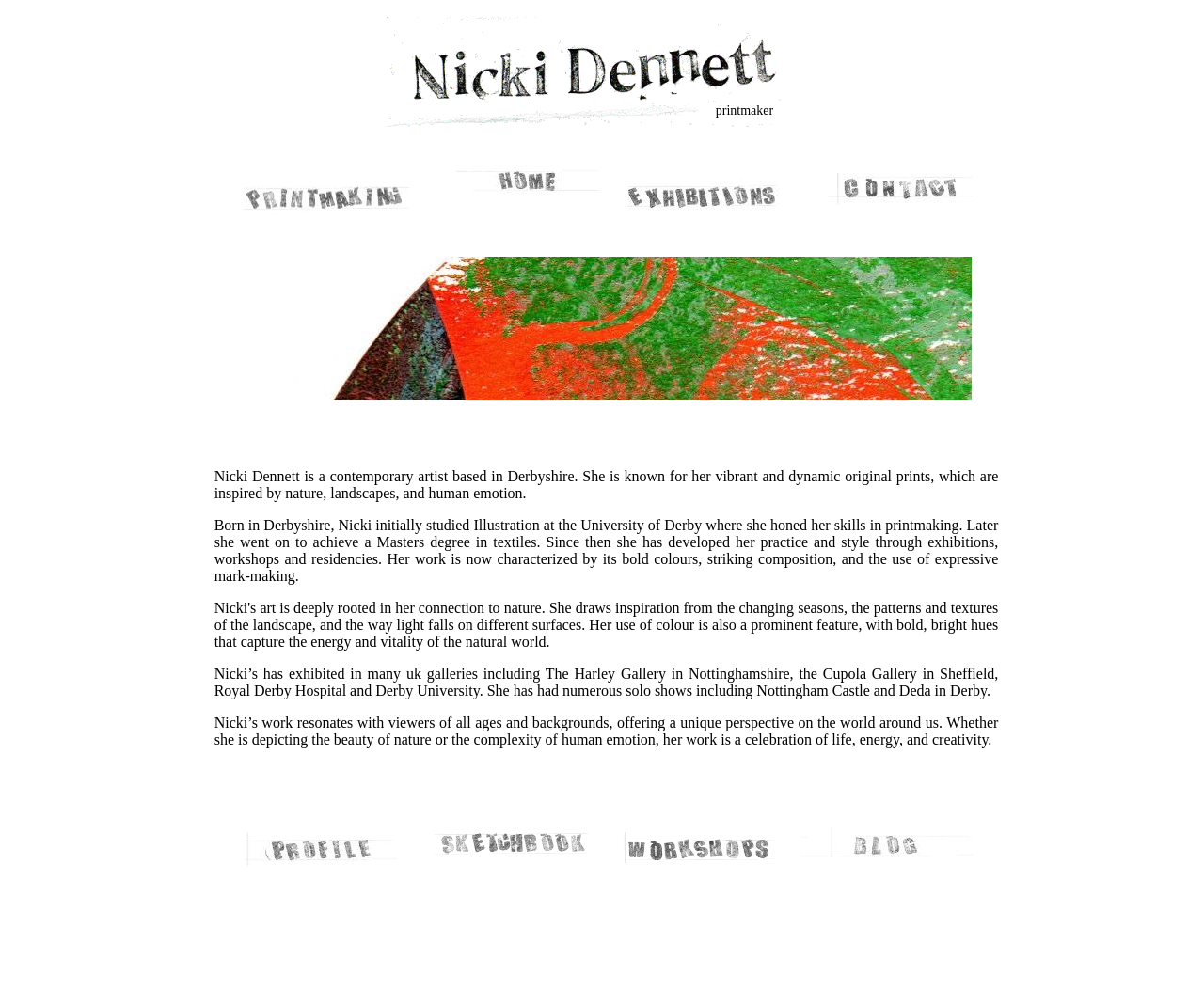What is the color palette of the artist's work?
Examine the webpage screenshot and provide an in-depth answer to the question.

I inferred the color palette of the artist's work by reading the text at the bottom of the page, which describes the artist's use of bold and bright colors to capture the energy and vitality of the natural world.